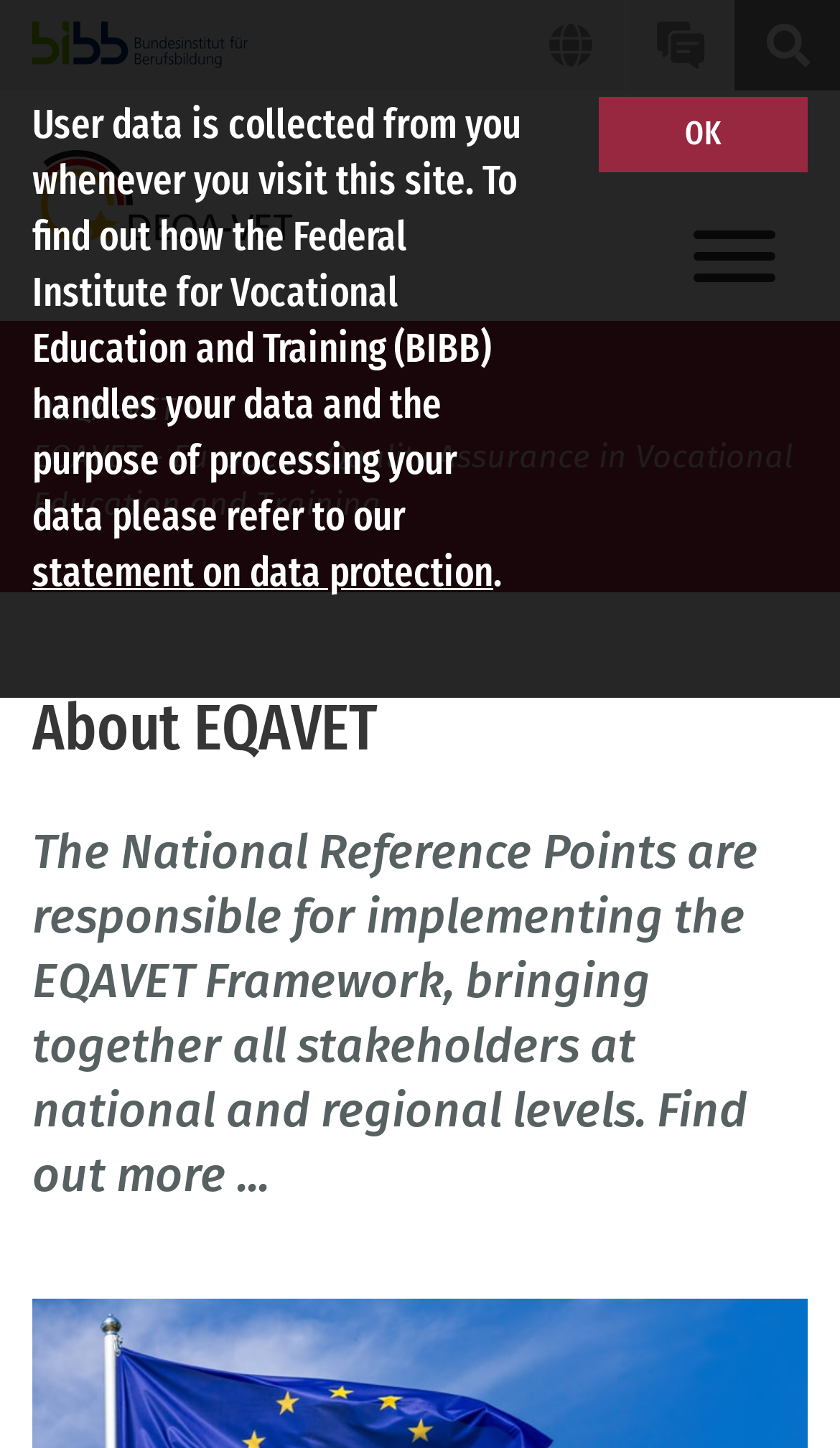What is the purpose of the EQAVET Framework?
Answer with a single word or phrase, using the screenshot for reference.

Implementing quality assurance in vocational education and training